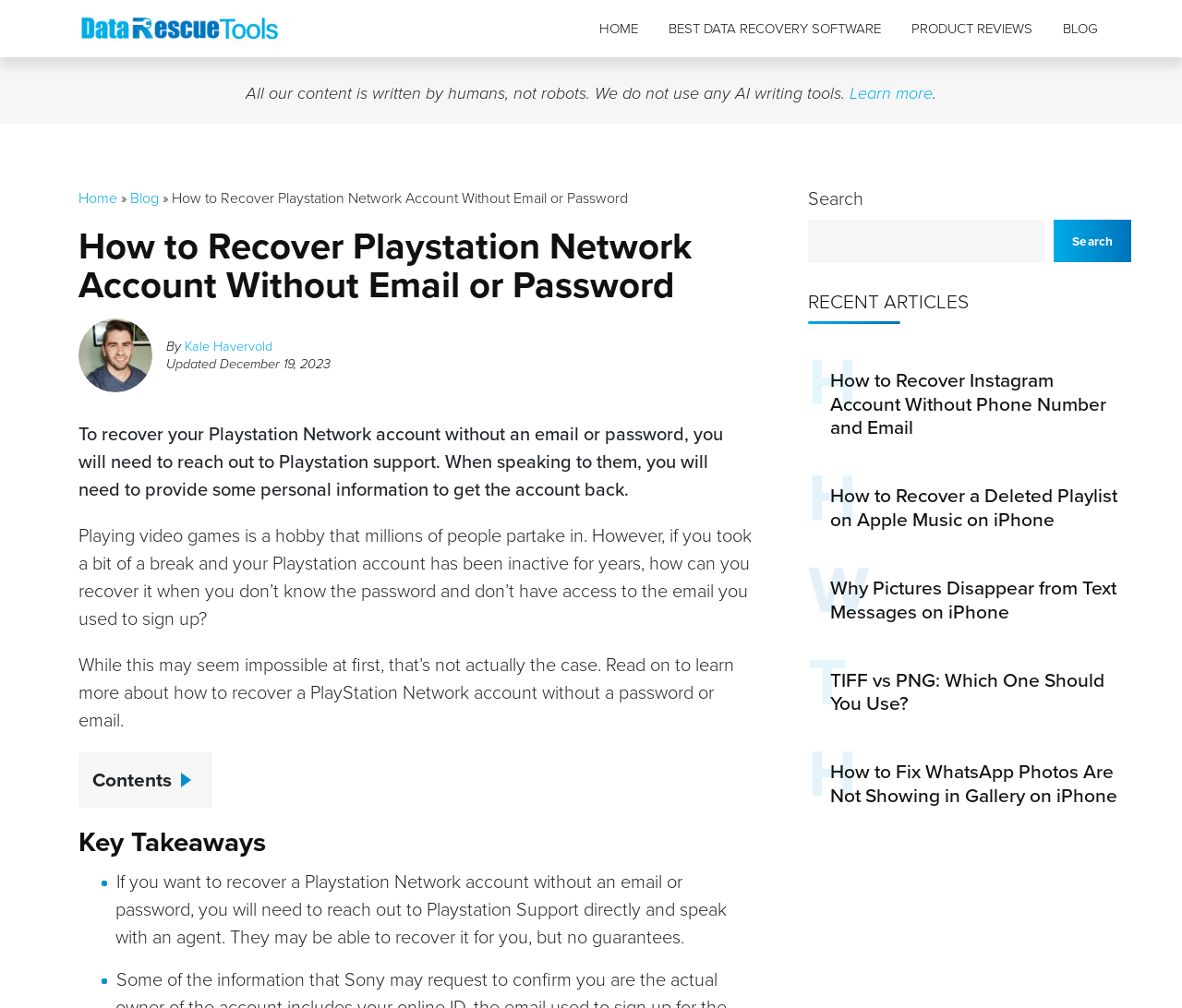Identify the bounding box for the UI element described as: "parent_node: Search name="s"". Ensure the coordinates are four float numbers between 0 and 1, formatted as [left, top, right, bottom].

[0.684, 0.218, 0.884, 0.26]